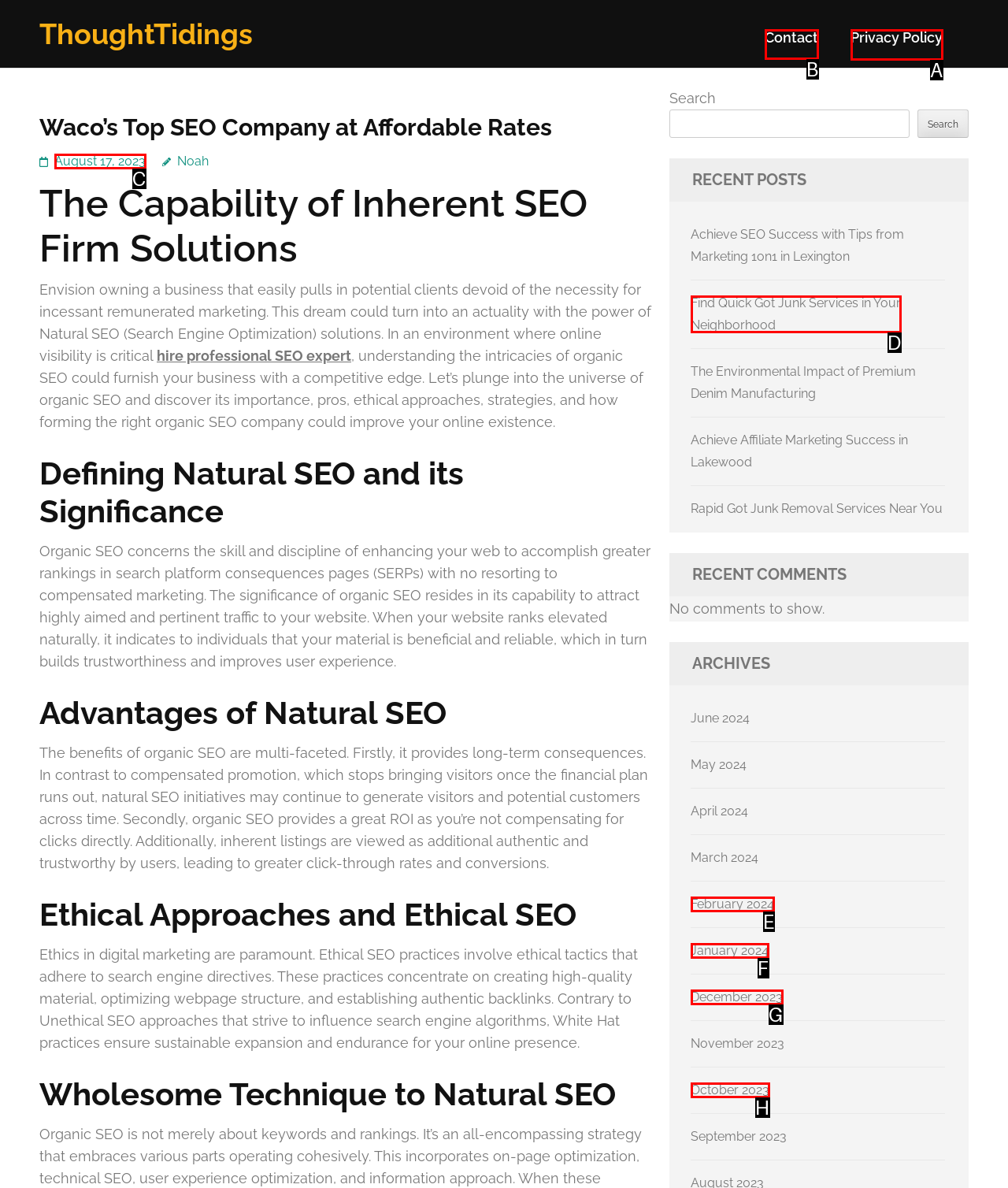Choose the letter of the element that should be clicked to complete the task: contact the company
Answer with the letter from the possible choices.

B